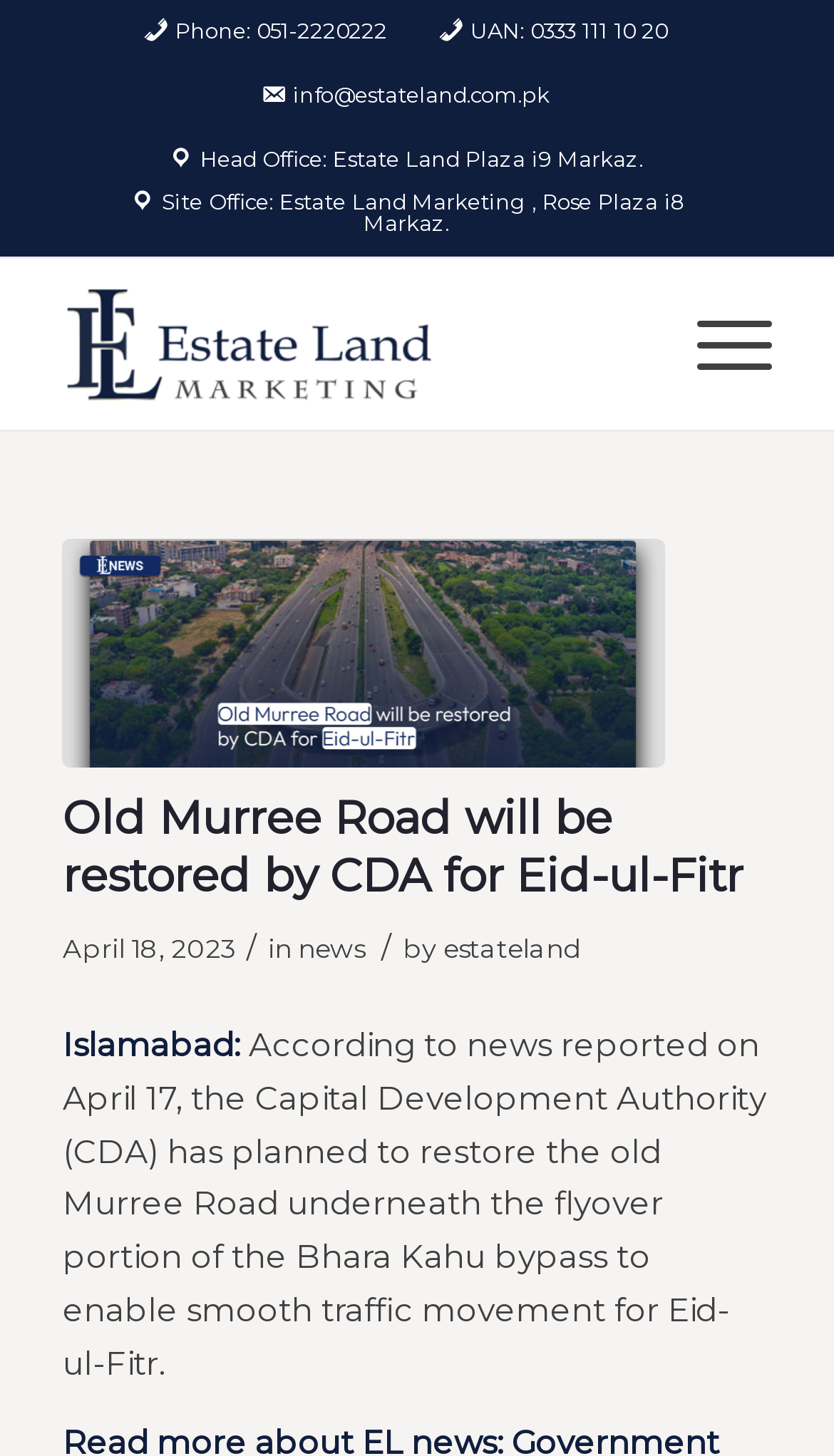Answer the question with a brief word or phrase:
What is the name of the authority mentioned in the news article?

Capital Development Authority (CDA)